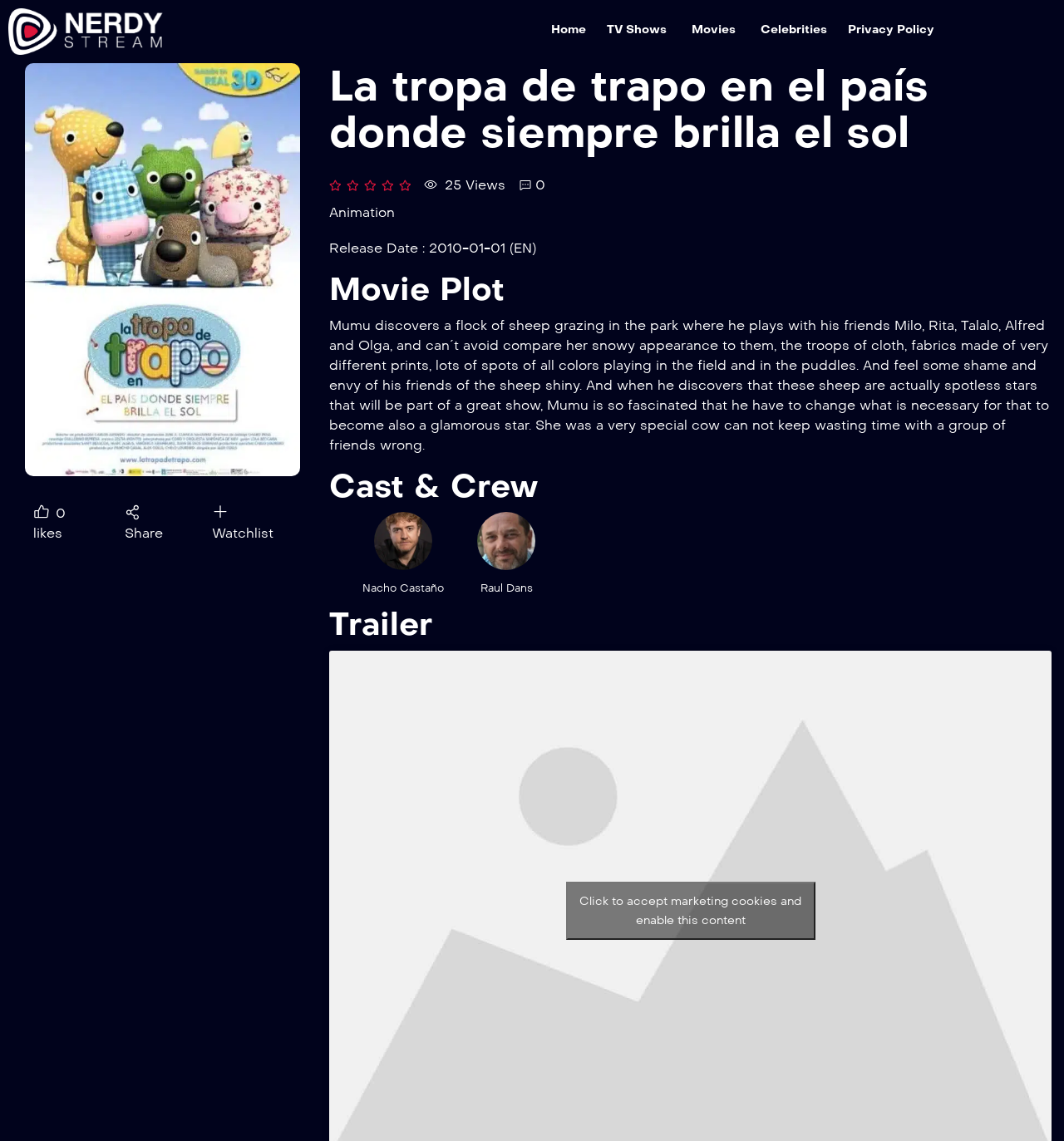How many views does the movie have?
Look at the image and construct a detailed response to the question.

I found the view count by looking at the '25 Views' text, which is located below the movie title. This indicates that the movie has been viewed 25 times.